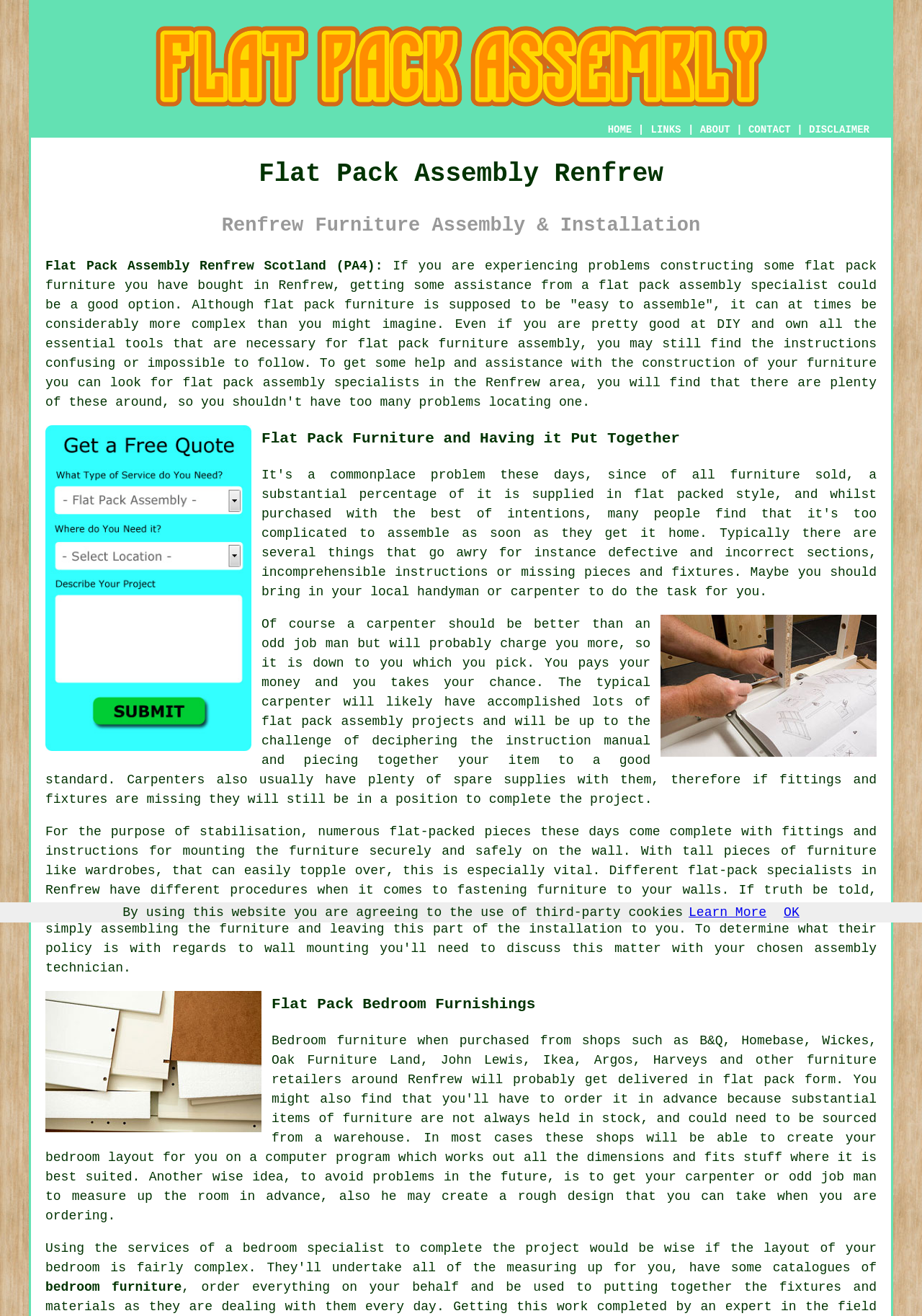Your task is to find and give the main heading text of the webpage.

Flat Pack Assembly Renfrew